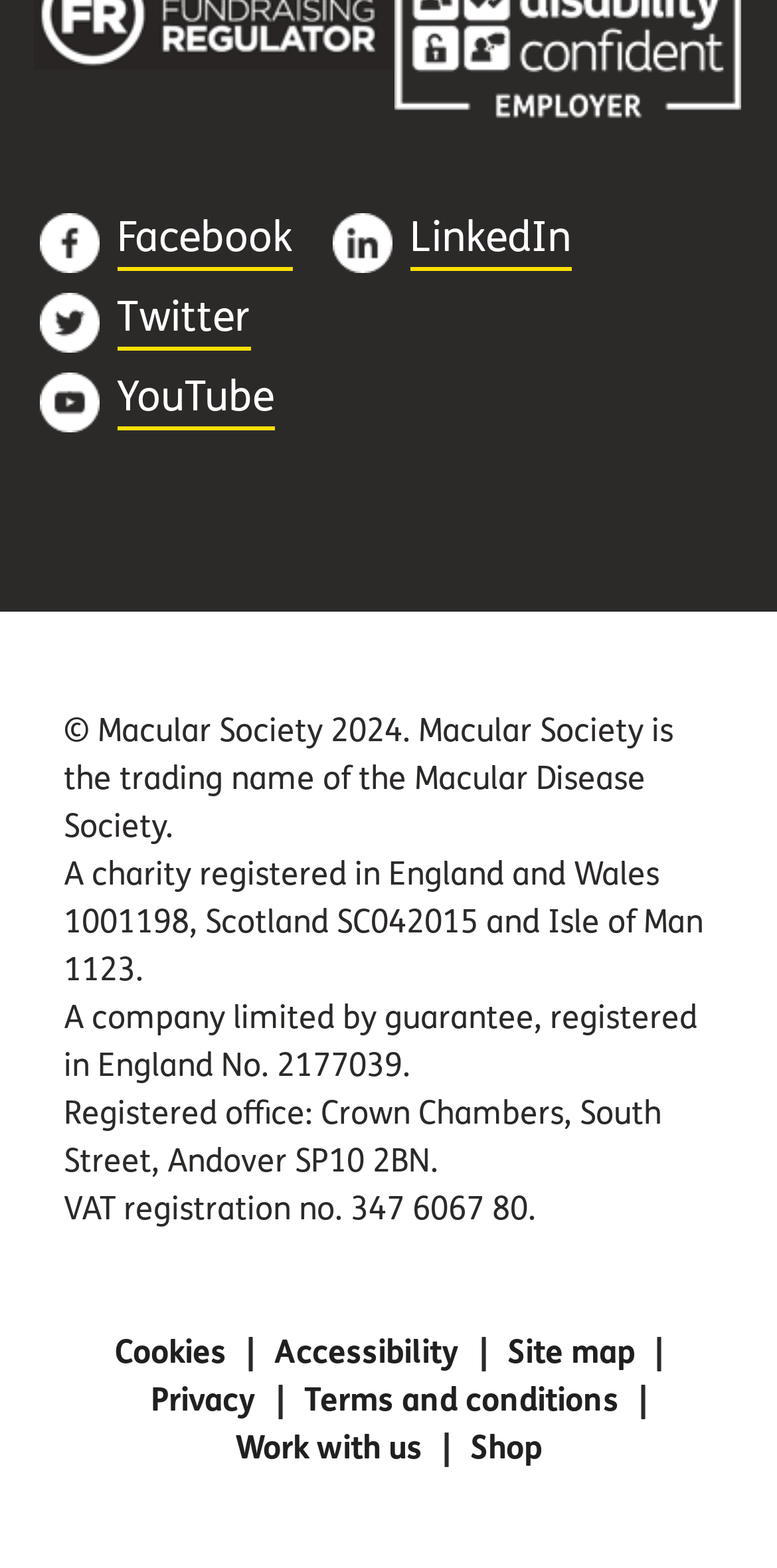Pinpoint the bounding box coordinates of the element to be clicked to execute the instruction: "Subscribe on Youtube".

[0.051, 0.237, 0.376, 0.275]